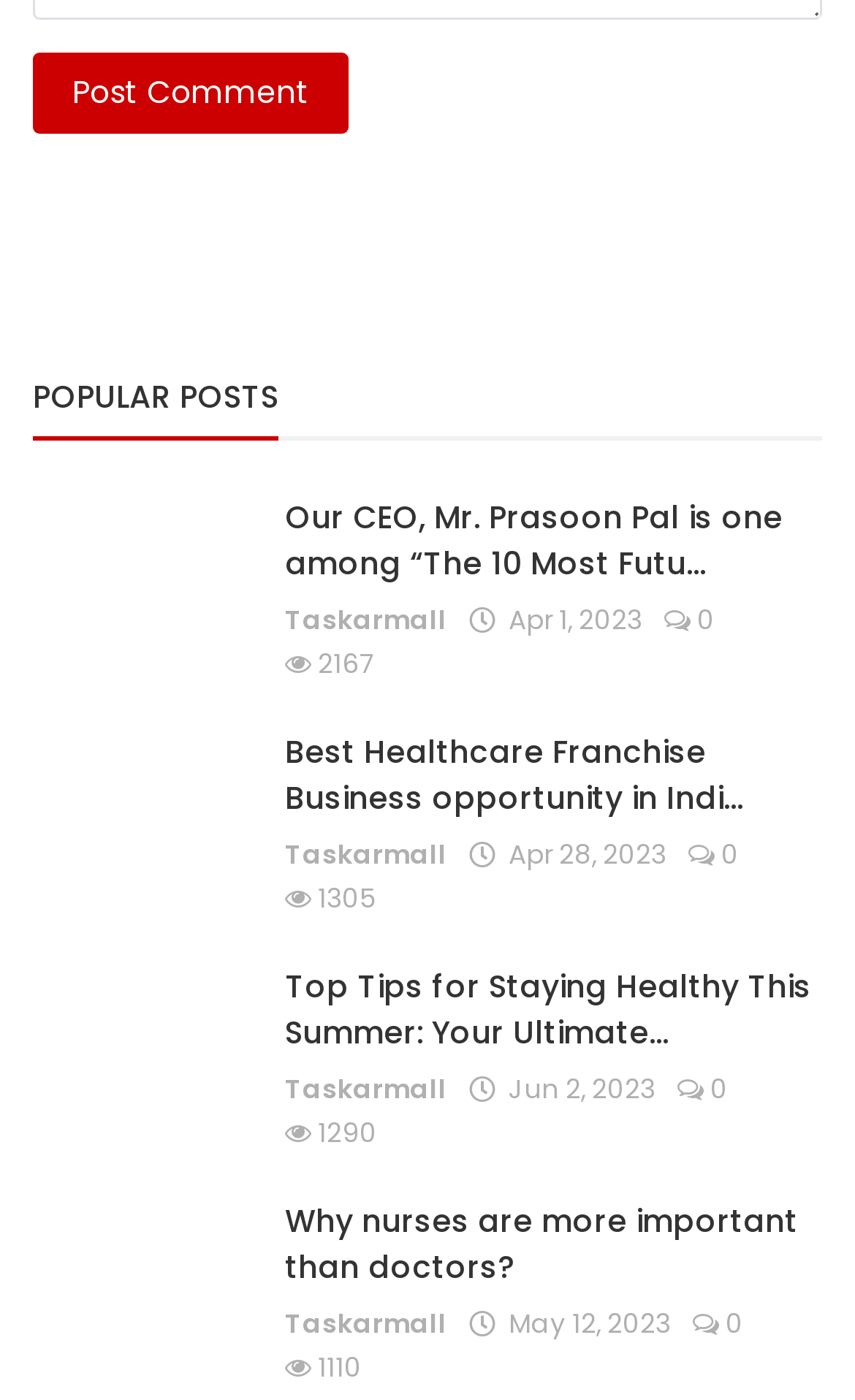Please identify the bounding box coordinates of the element that needs to be clicked to perform the following instruction: "Click the 'Post Comment' button".

[0.038, 0.037, 0.408, 0.095]